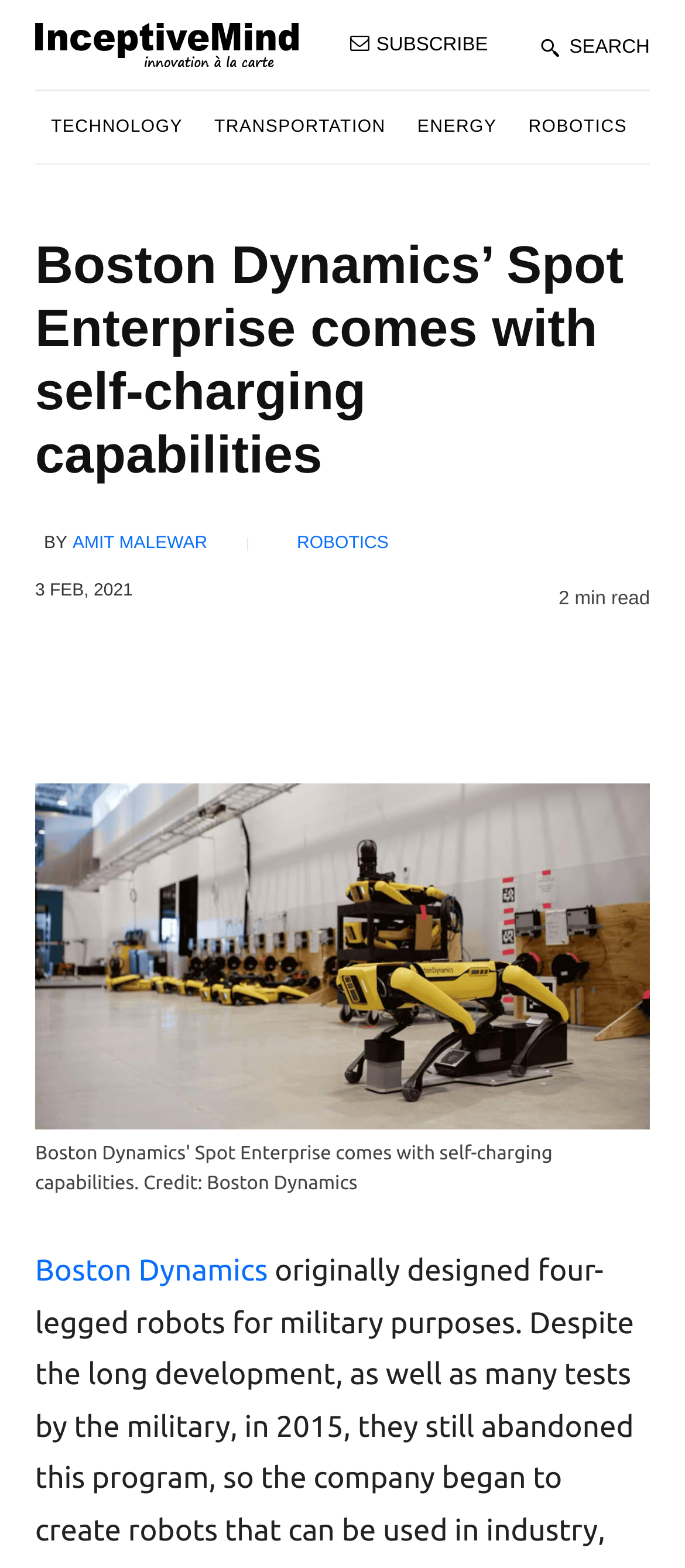Determine the bounding box coordinates for the element that should be clicked to follow this instruction: "Search for something". The coordinates should be given as four float numbers between 0 and 1, in the format [left, top, right, bottom].

[0.788, 0.024, 0.949, 0.037]